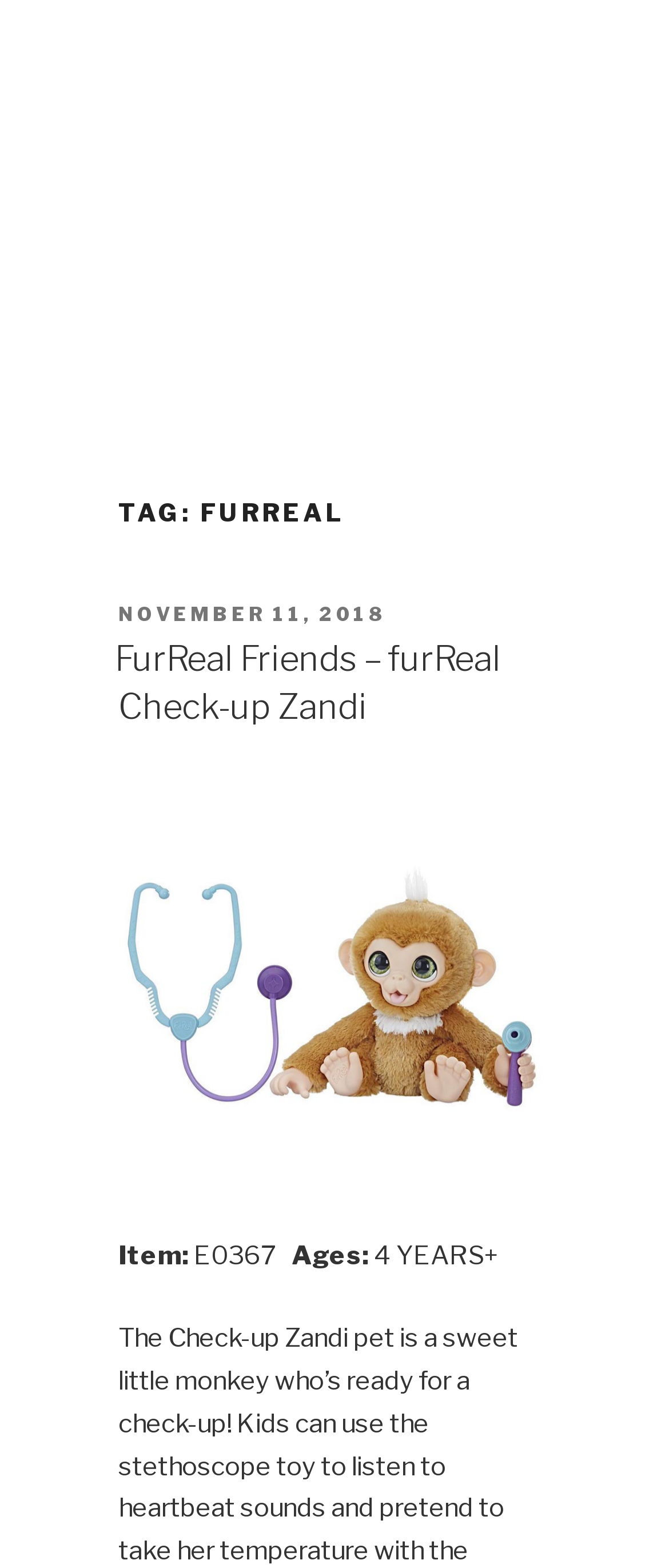Respond to the question below with a single word or phrase:
What is the item number of this toy?

E0367